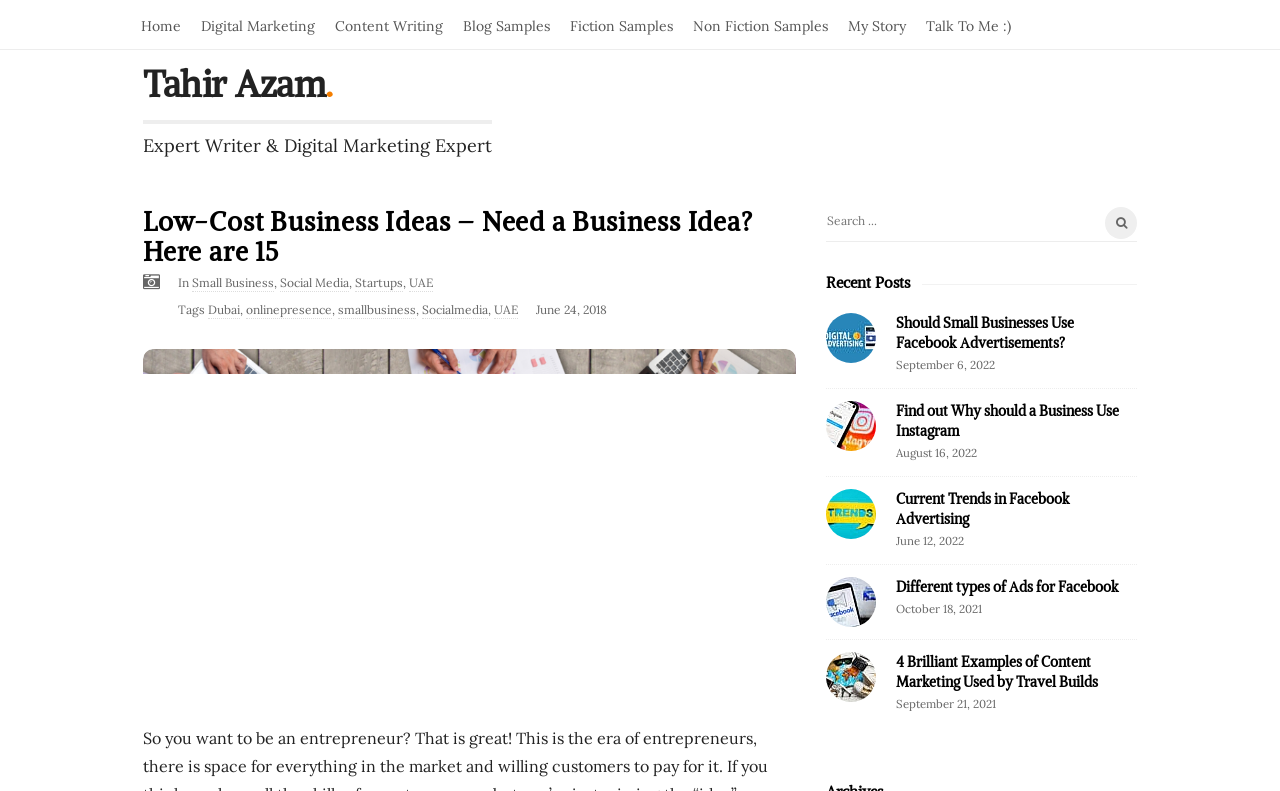What is the topic of the article '4 Brilliant Examples of Content Marketing Used by Travel Builds'?
Refer to the image and respond with a one-word or short-phrase answer.

Content Marketing